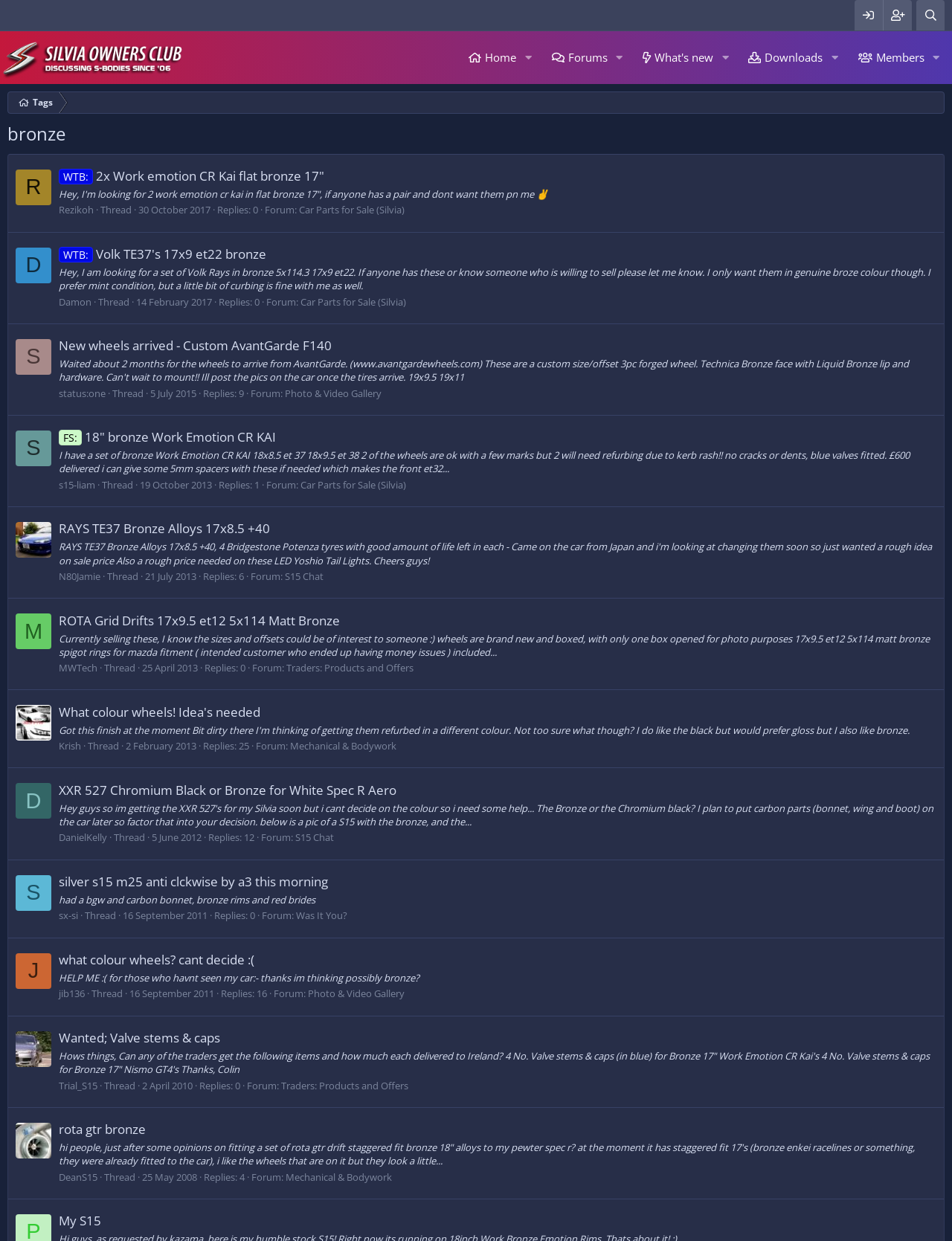Identify the bounding box of the UI element described as follows: "parent_node: What's new aria-label="Toggle expanded"". Provide the coordinates as four float numbers in the range of 0 to 1 [left, top, right, bottom].

[0.753, 0.025, 0.771, 0.068]